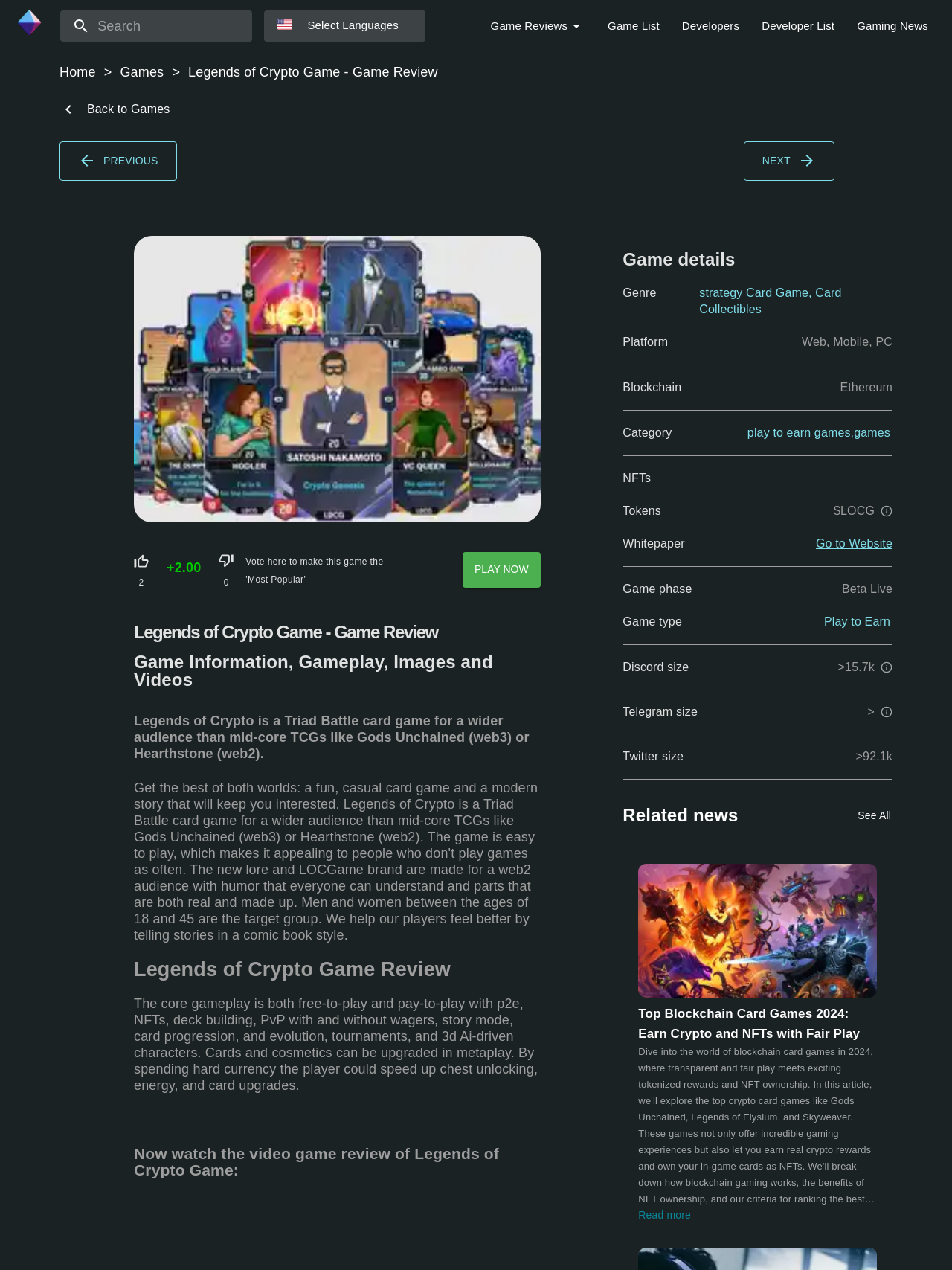What is the platform of the game?
Look at the screenshot and respond with one word or a short phrase.

Web, Mobile, PC